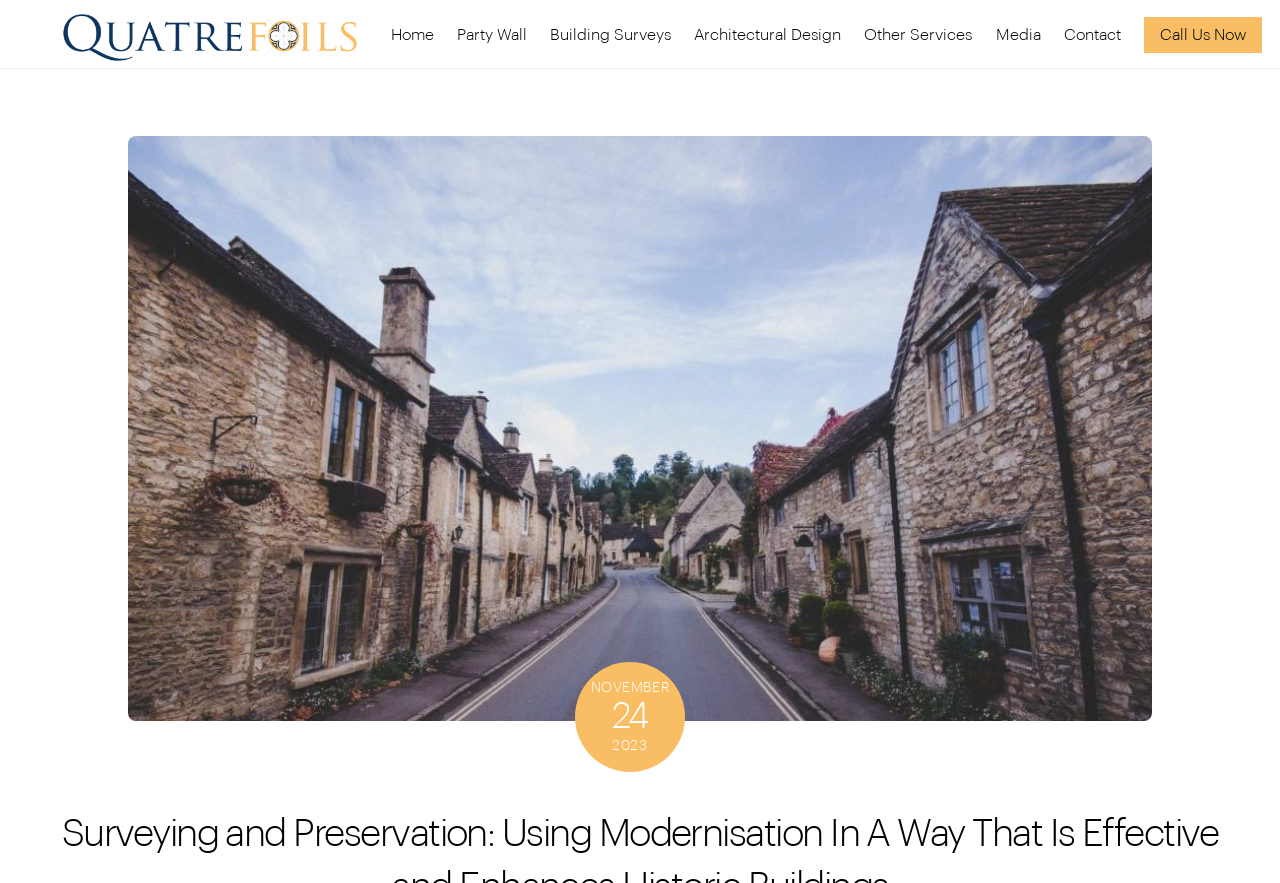Identify the bounding box coordinates of the clickable section necessary to follow the following instruction: "view building surveys". The coordinates should be presented as four float numbers from 0 to 1, i.e., [left, top, right, bottom].

[0.422, 0.014, 0.532, 0.066]